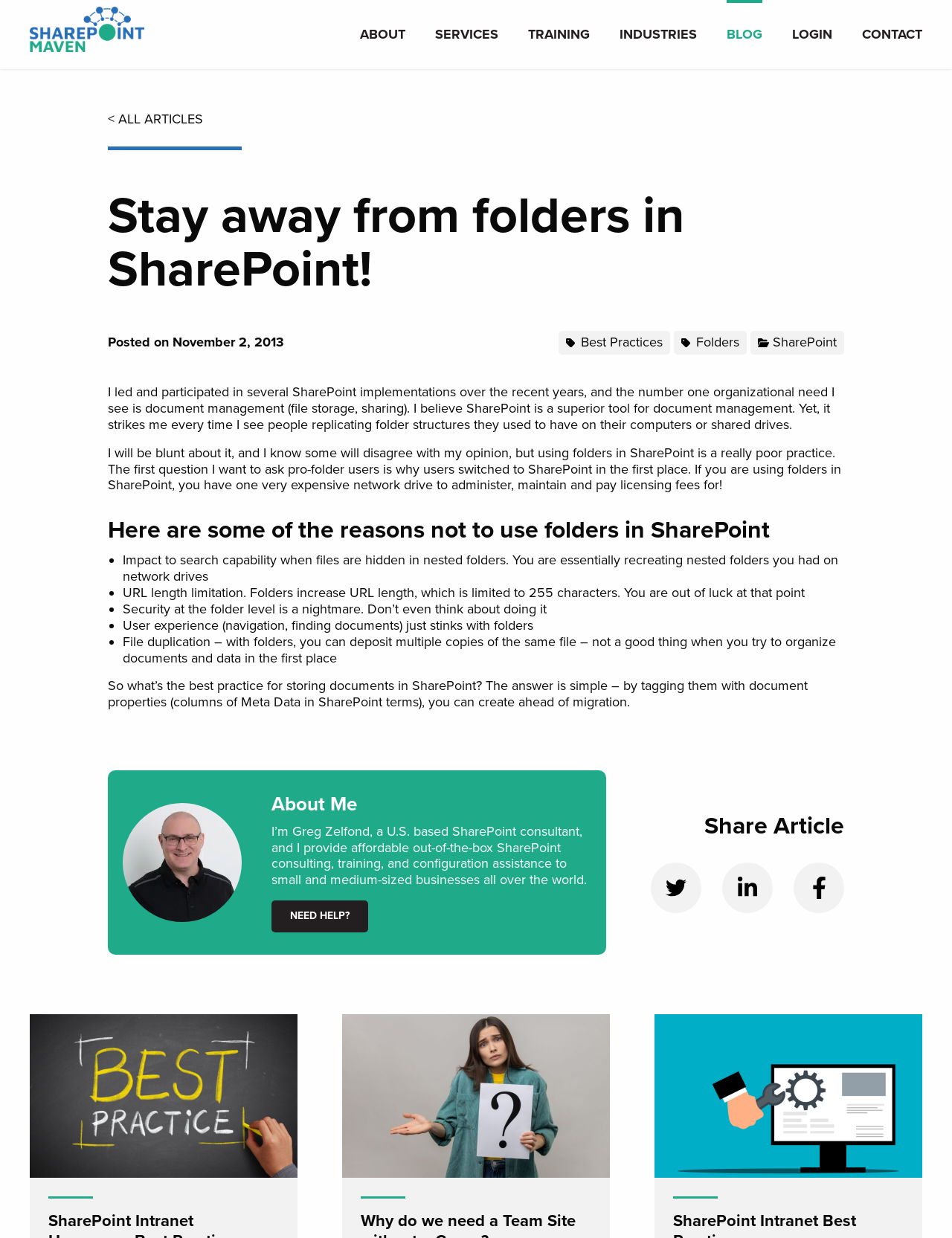Based on the provided description, "SharePoint", find the bounding box of the corresponding UI element in the screenshot.

[0.788, 0.267, 0.887, 0.286]